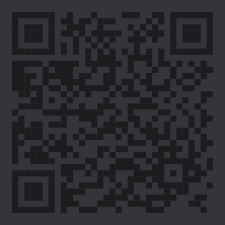What is the purpose of the QR code?
Answer with a single word or phrase, using the screenshot for reference.

To direct users to a webpage